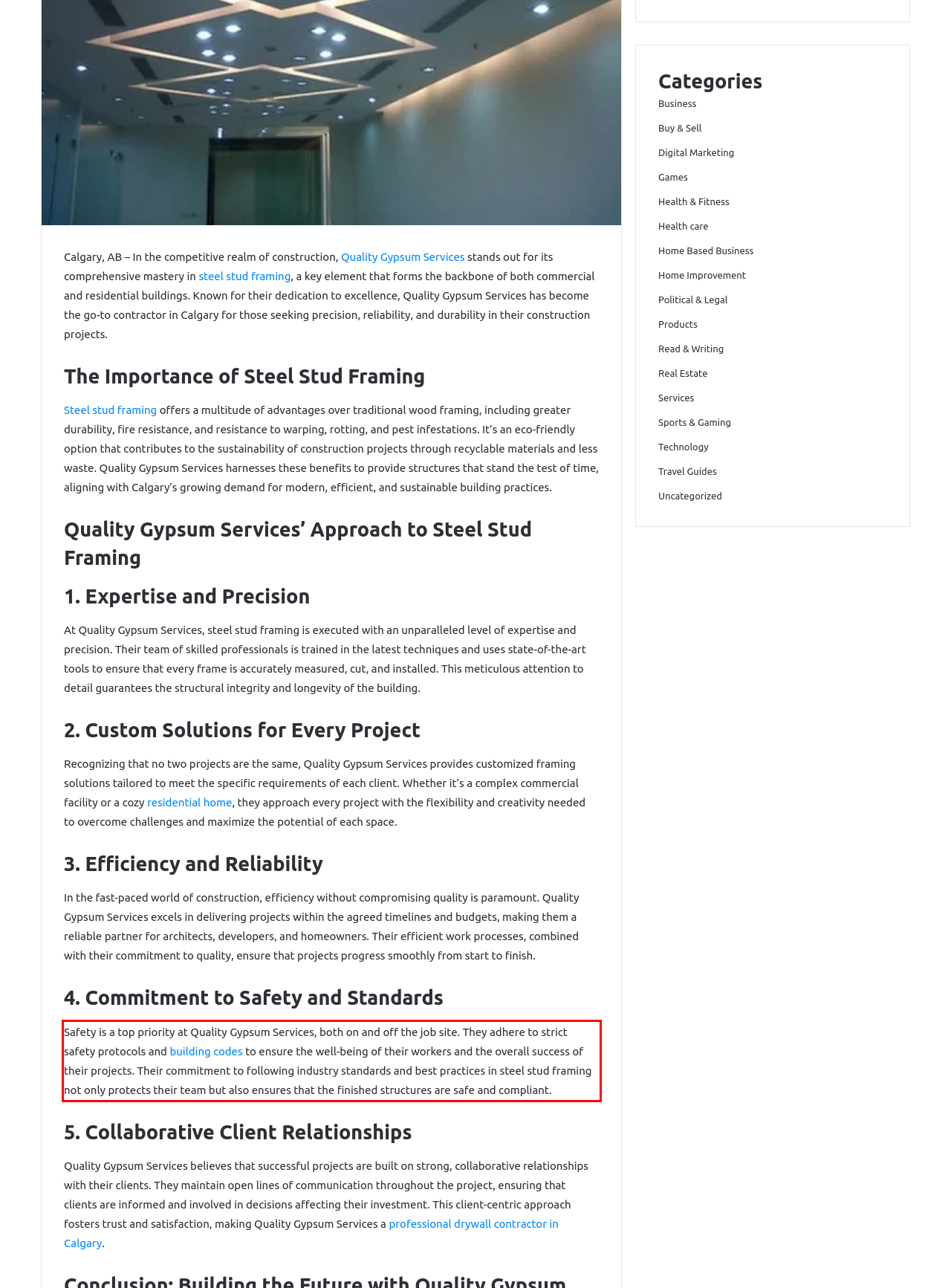Given a webpage screenshot with a red bounding box, perform OCR to read and deliver the text enclosed by the red bounding box.

Safety is a top priority at Quality Gypsum Services, both on and off the job site. They adhere to strict safety protocols and building codes to ensure the well-being of their workers and the overall success of their projects. Their commitment to following industry standards and best practices in steel stud framing not only protects their team but also ensures that the finished structures are safe and compliant.